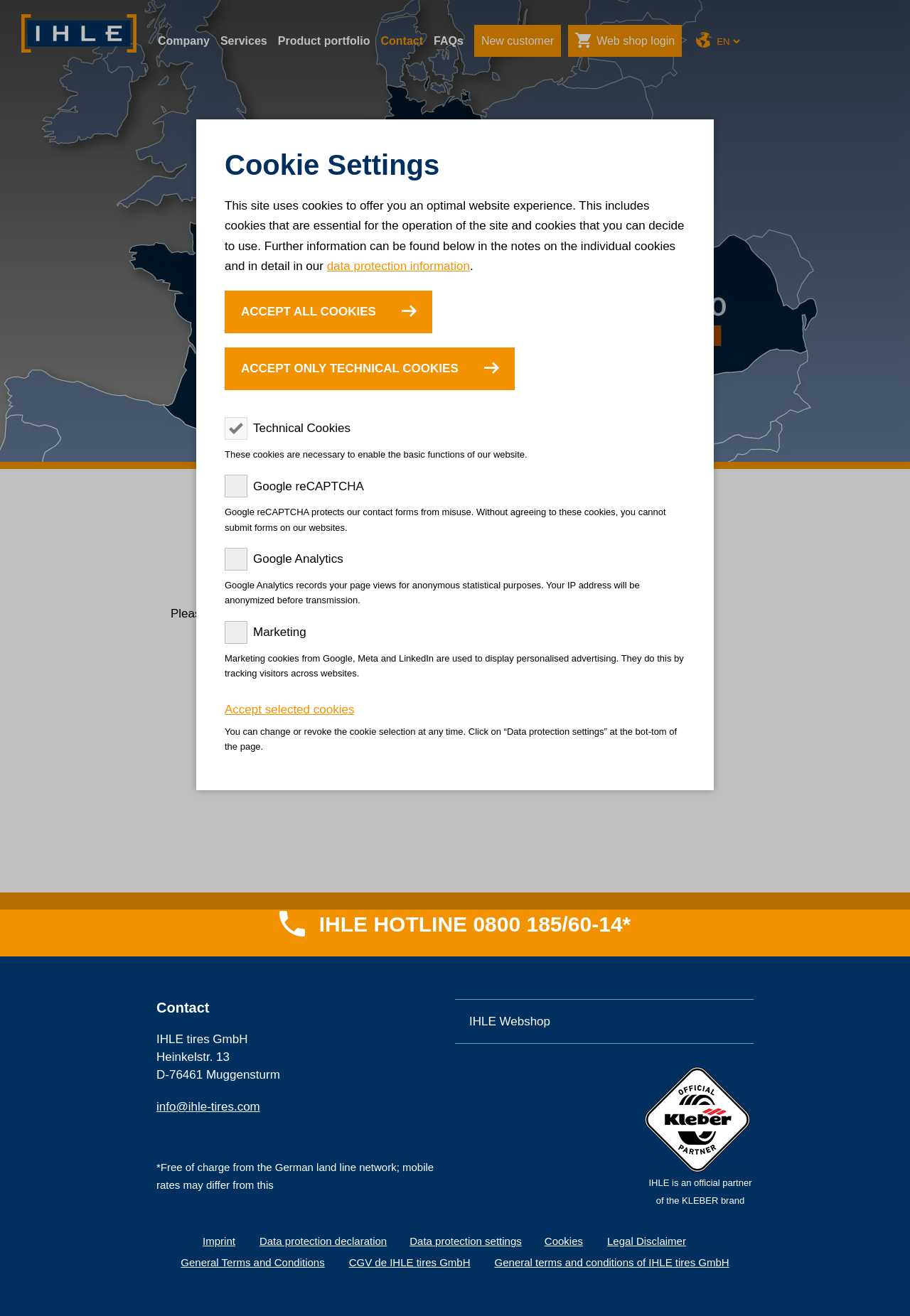Please specify the coordinates of the bounding box for the element that should be clicked to carry out this instruction: "Click the 'Company' button". The coordinates must be four float numbers between 0 and 1, formatted as [left, top, right, bottom].

[0.173, 0.026, 0.23, 0.036]